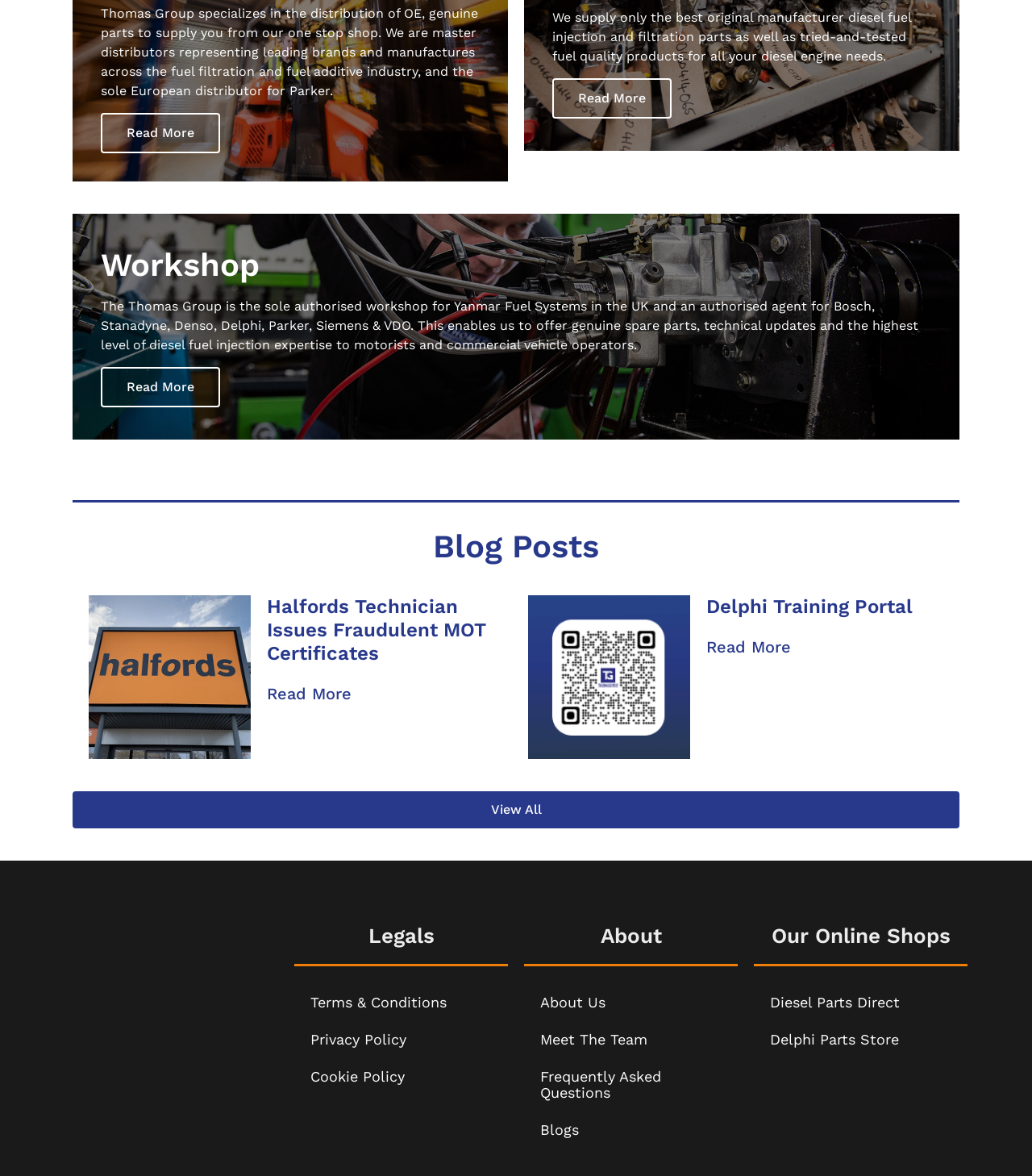Please specify the bounding box coordinates of the region to click in order to perform the following instruction: "Read more about Thomas Group".

[0.098, 0.096, 0.213, 0.131]